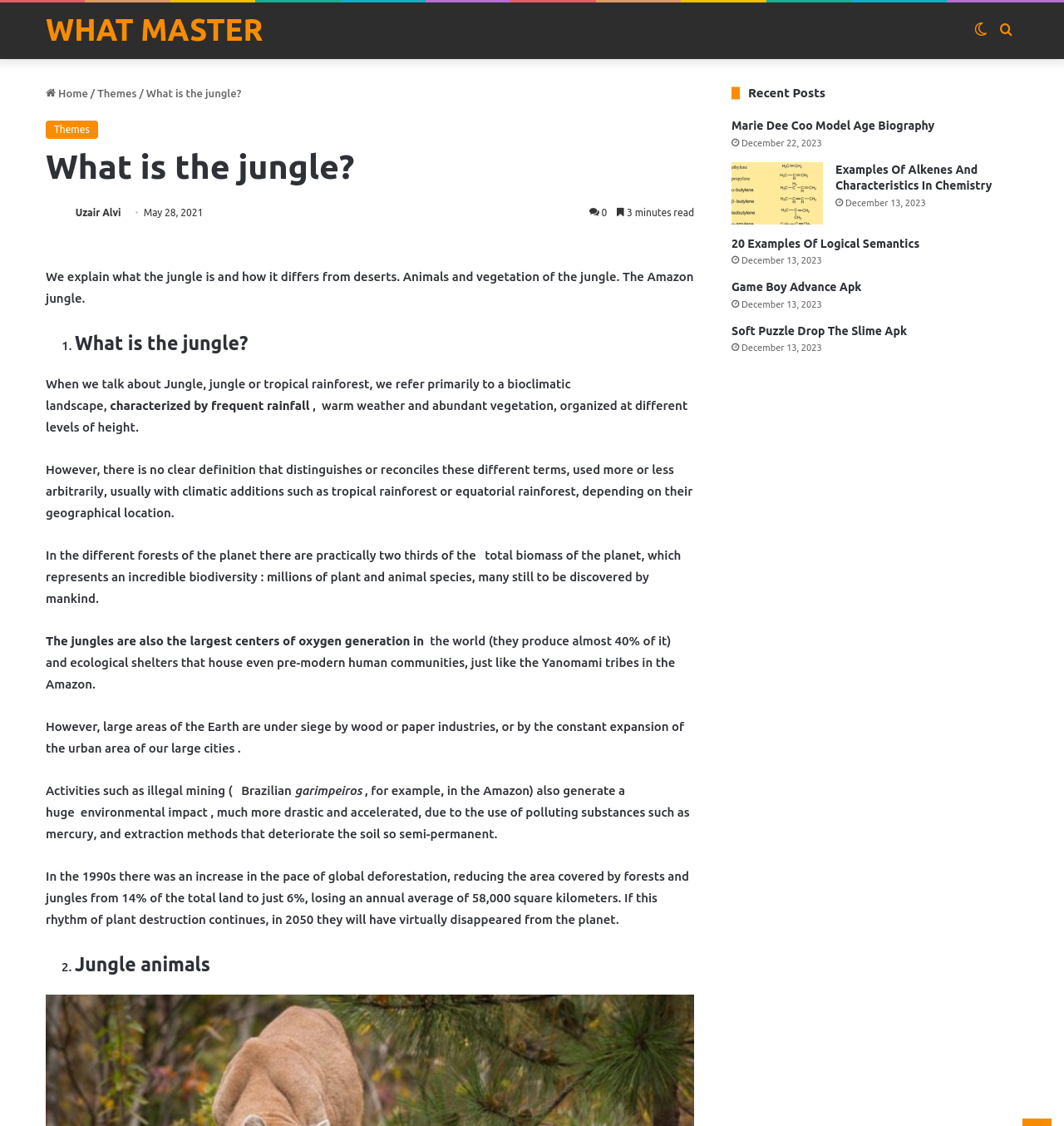Identify the bounding box coordinates for the UI element described by the following text: "Home". Provide the coordinates as four float numbers between 0 and 1, in the format [left, top, right, bottom].

[0.043, 0.078, 0.083, 0.088]